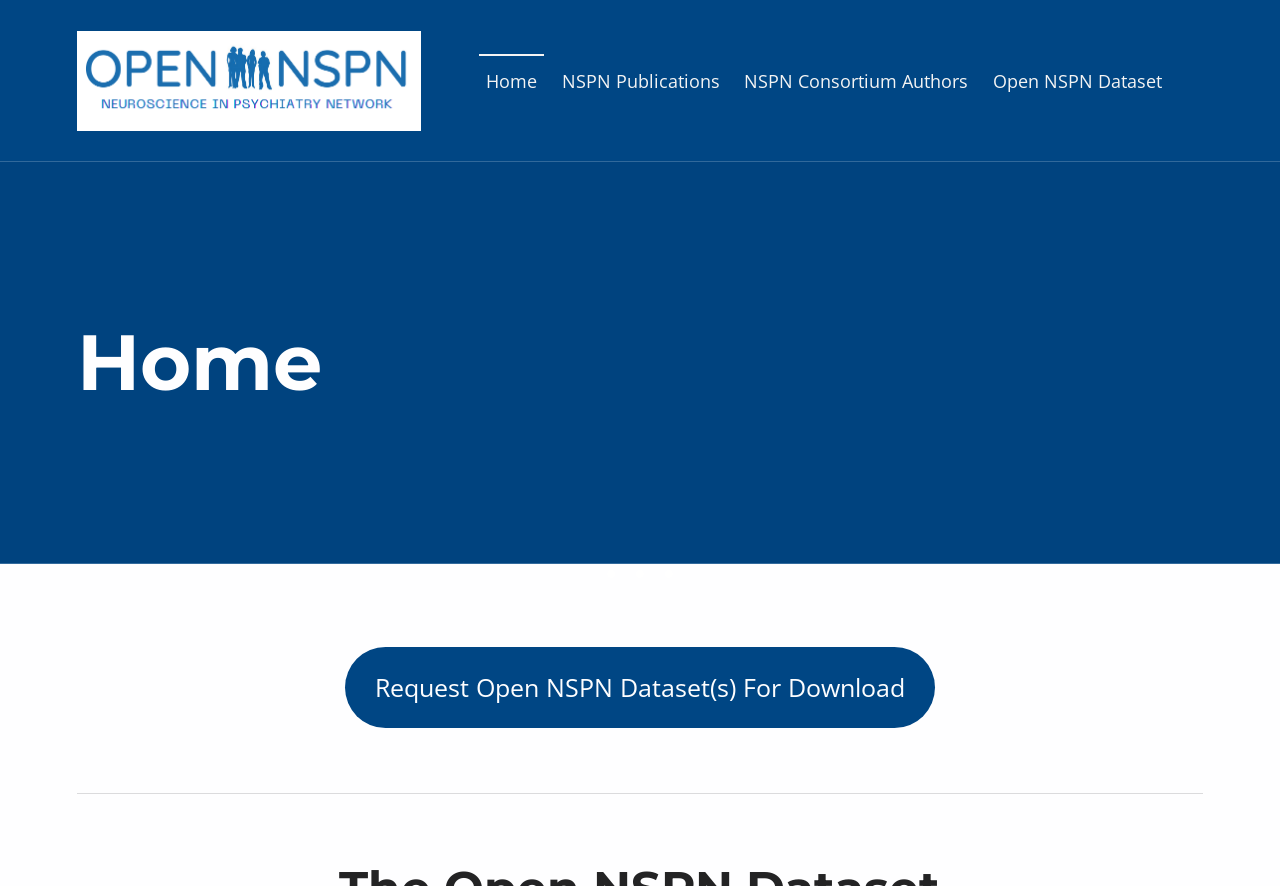How many links are in the primary menu?
Refer to the image and provide a one-word or short phrase answer.

4